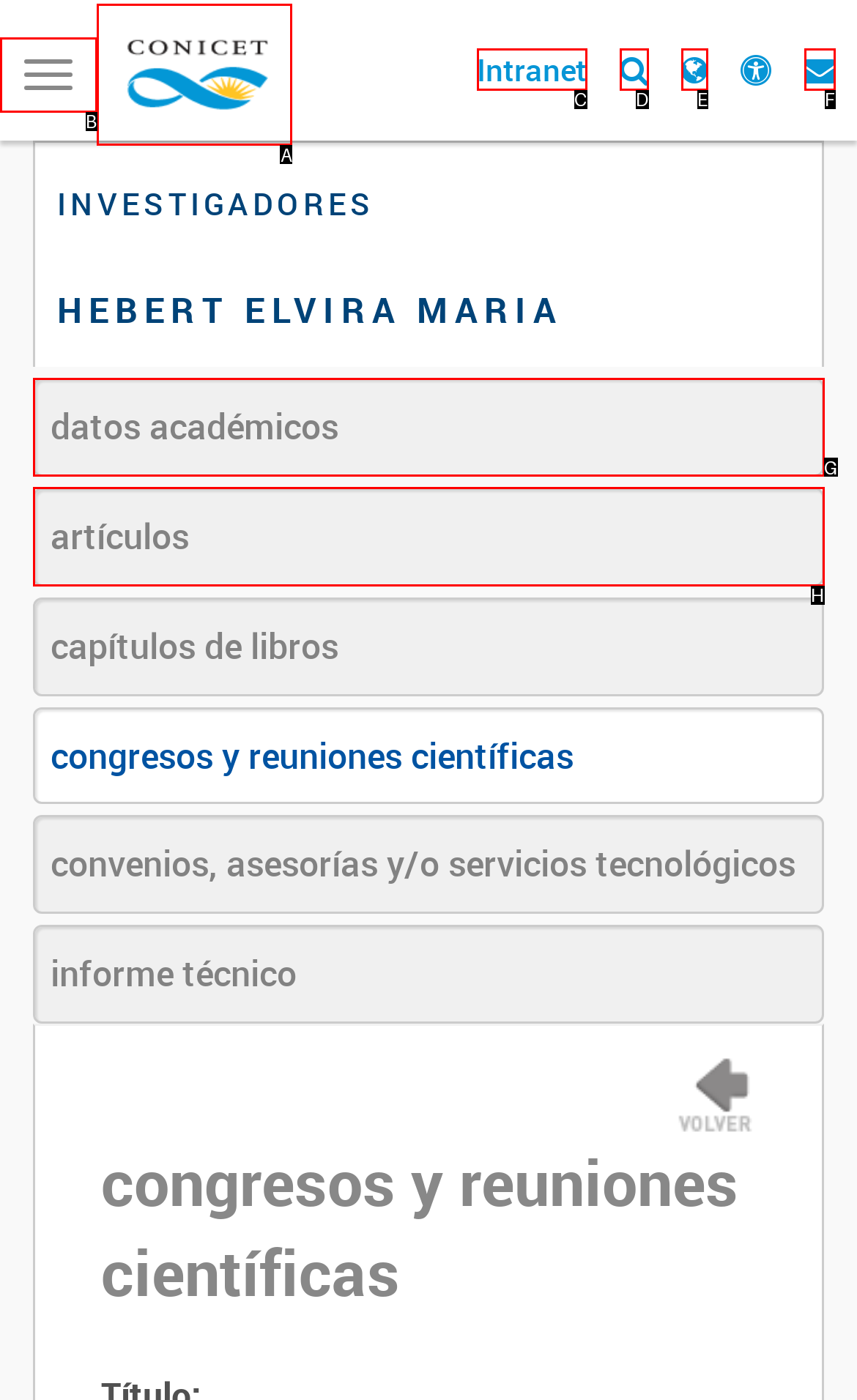To execute the task: View Contact Us, which one of the highlighted HTML elements should be clicked? Answer with the option's letter from the choices provided.

None